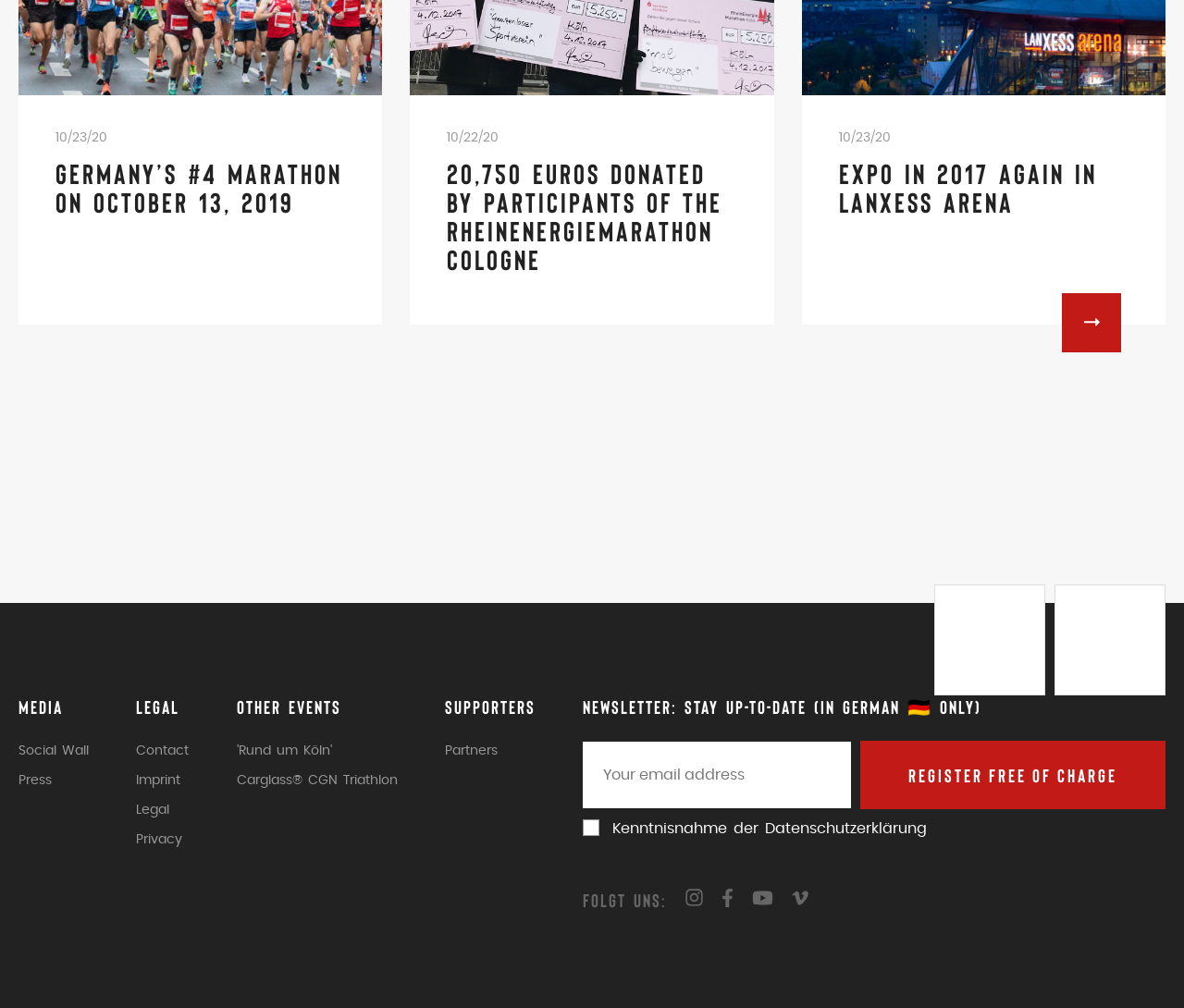Provide the bounding box coordinates for the UI element that is described as: "Privacy".

[0.115, 0.826, 0.154, 0.839]